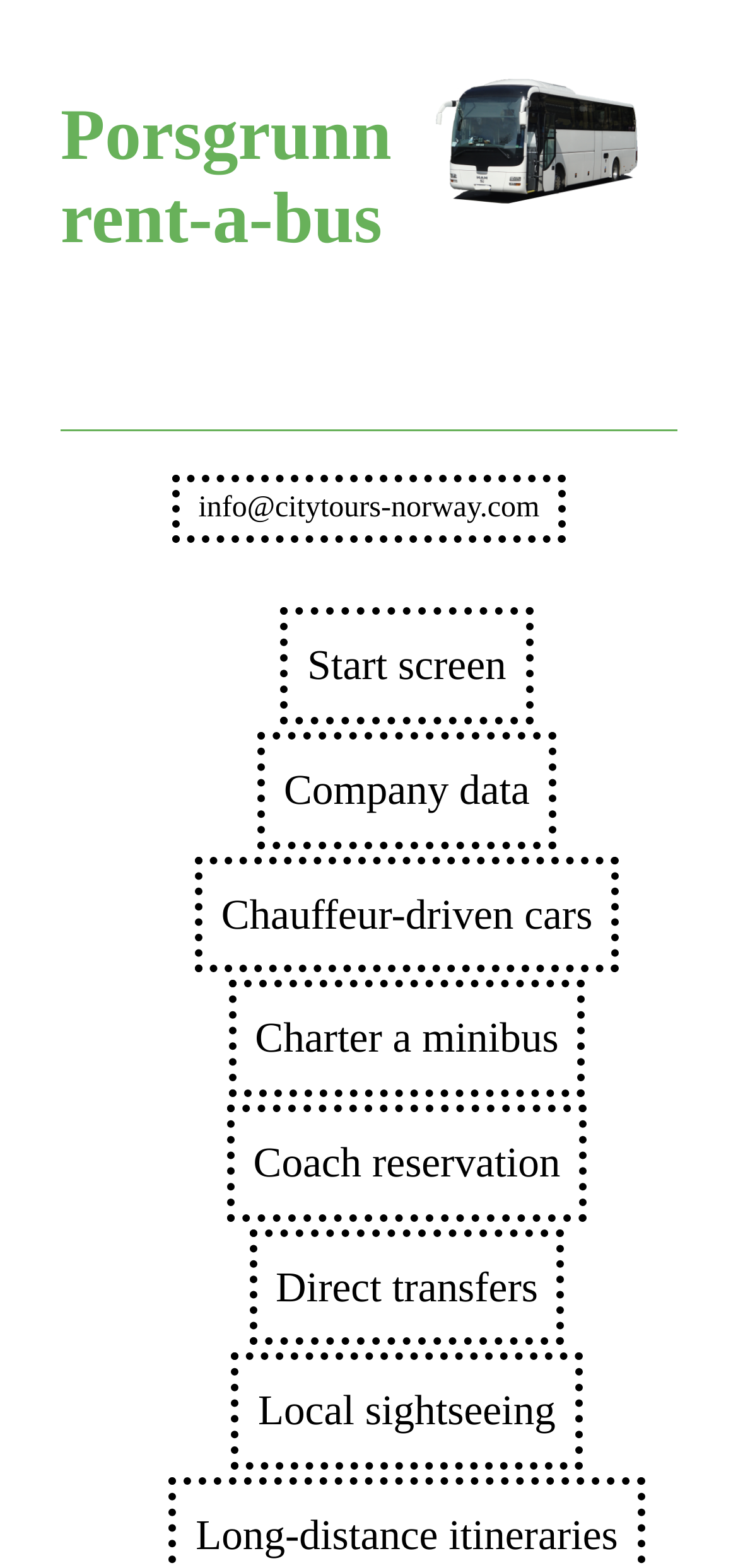Locate the bounding box coordinates of the clickable area to execute the instruction: "Reserve a coach". Provide the coordinates as four float numbers between 0 and 1, represented as [left, top, right, bottom].

[0.307, 0.704, 0.795, 0.779]